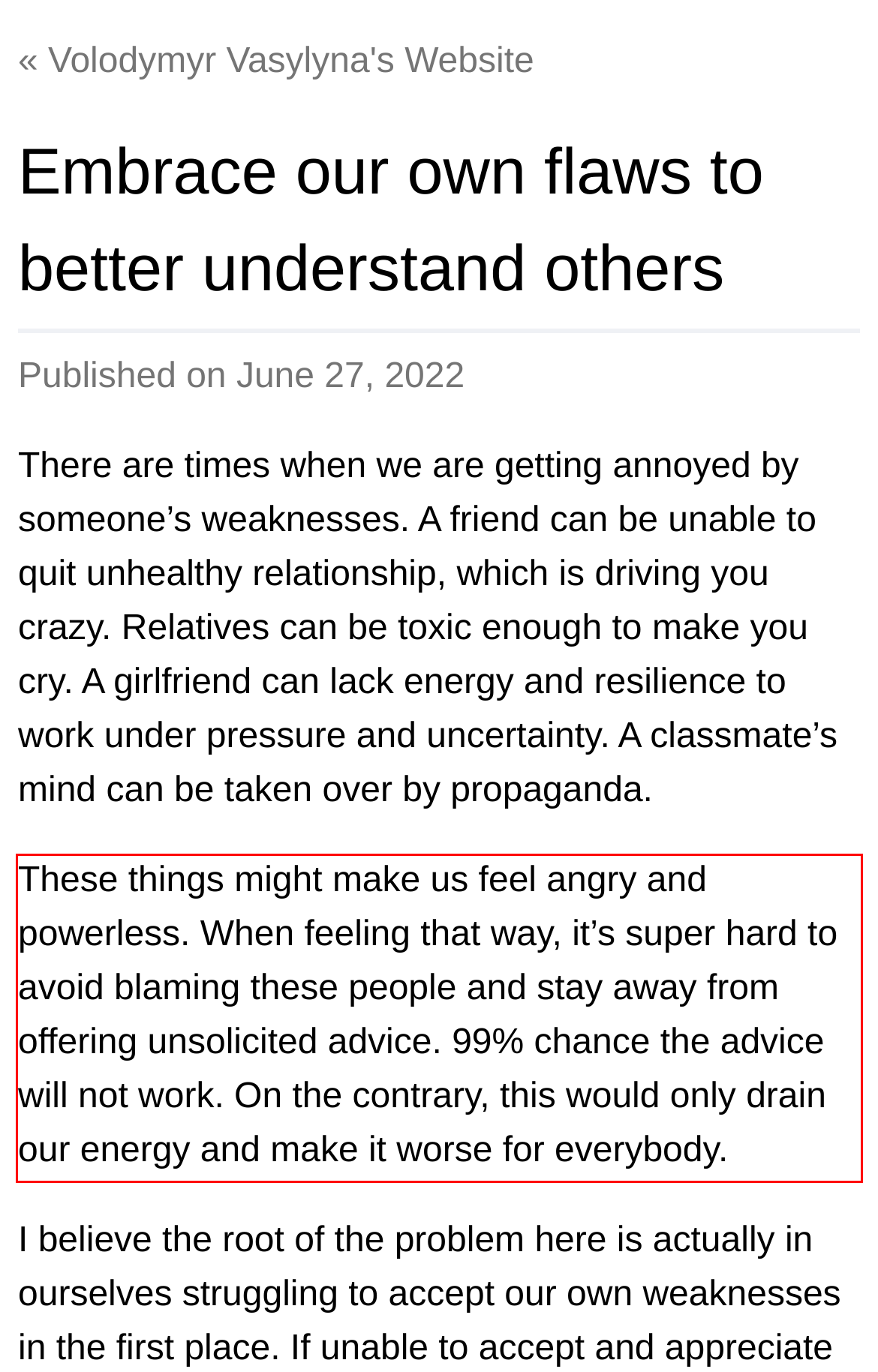In the screenshot of the webpage, find the red bounding box and perform OCR to obtain the text content restricted within this red bounding box.

These things might make us feel angry and powerless. When feeling that way, it’s super hard to avoid blaming these people and stay away from offering unsolicited advice. 99% chance the advice will not work. On the contrary, this would only drain our energy and make it worse for everybody.